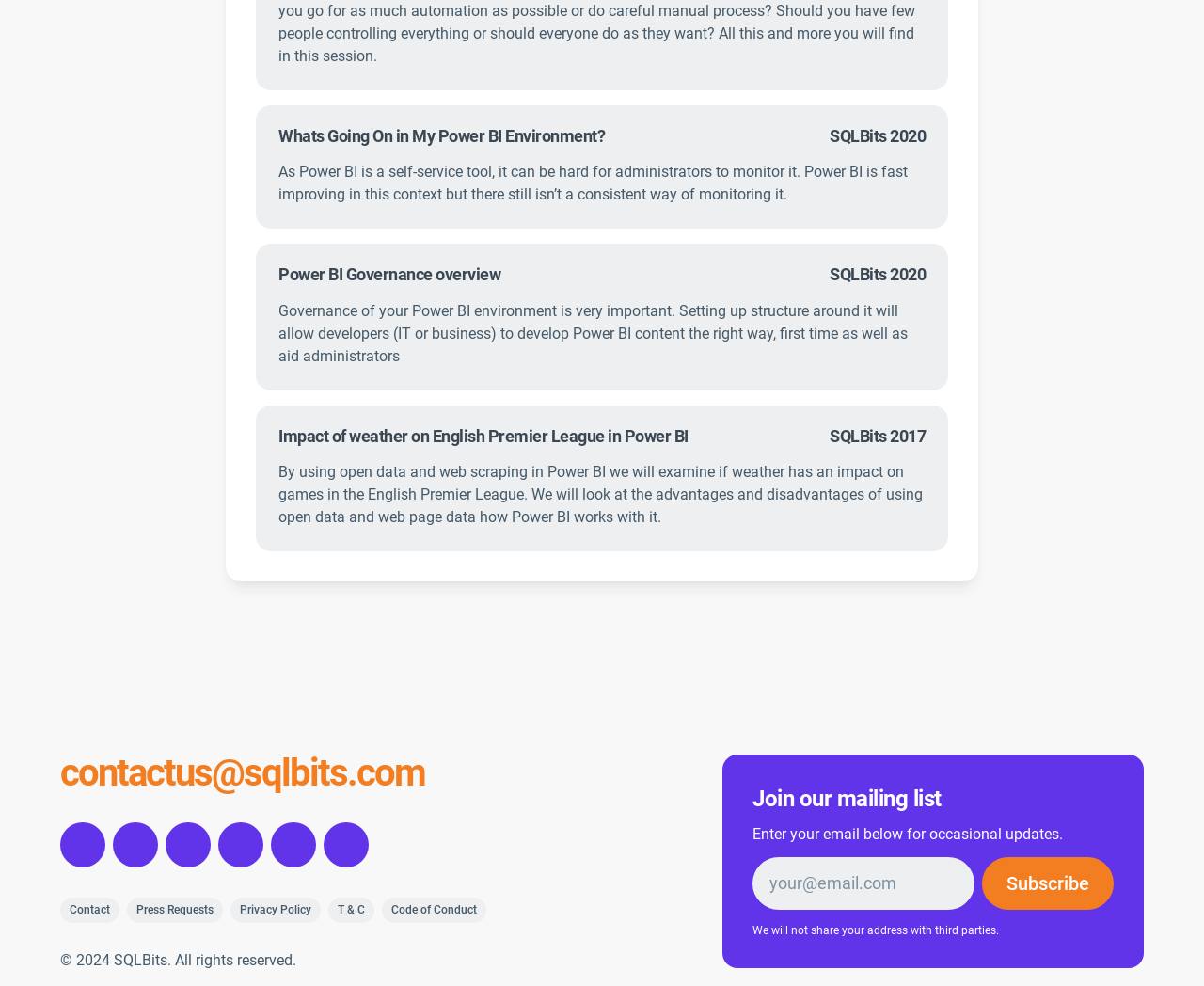Identify the bounding box coordinates of the clickable region necessary to fulfill the following instruction: "Click on the 'Subscribe' button". The bounding box coordinates should be four float numbers between 0 and 1, i.e., [left, top, right, bottom].

[0.816, 0.869, 0.925, 0.922]